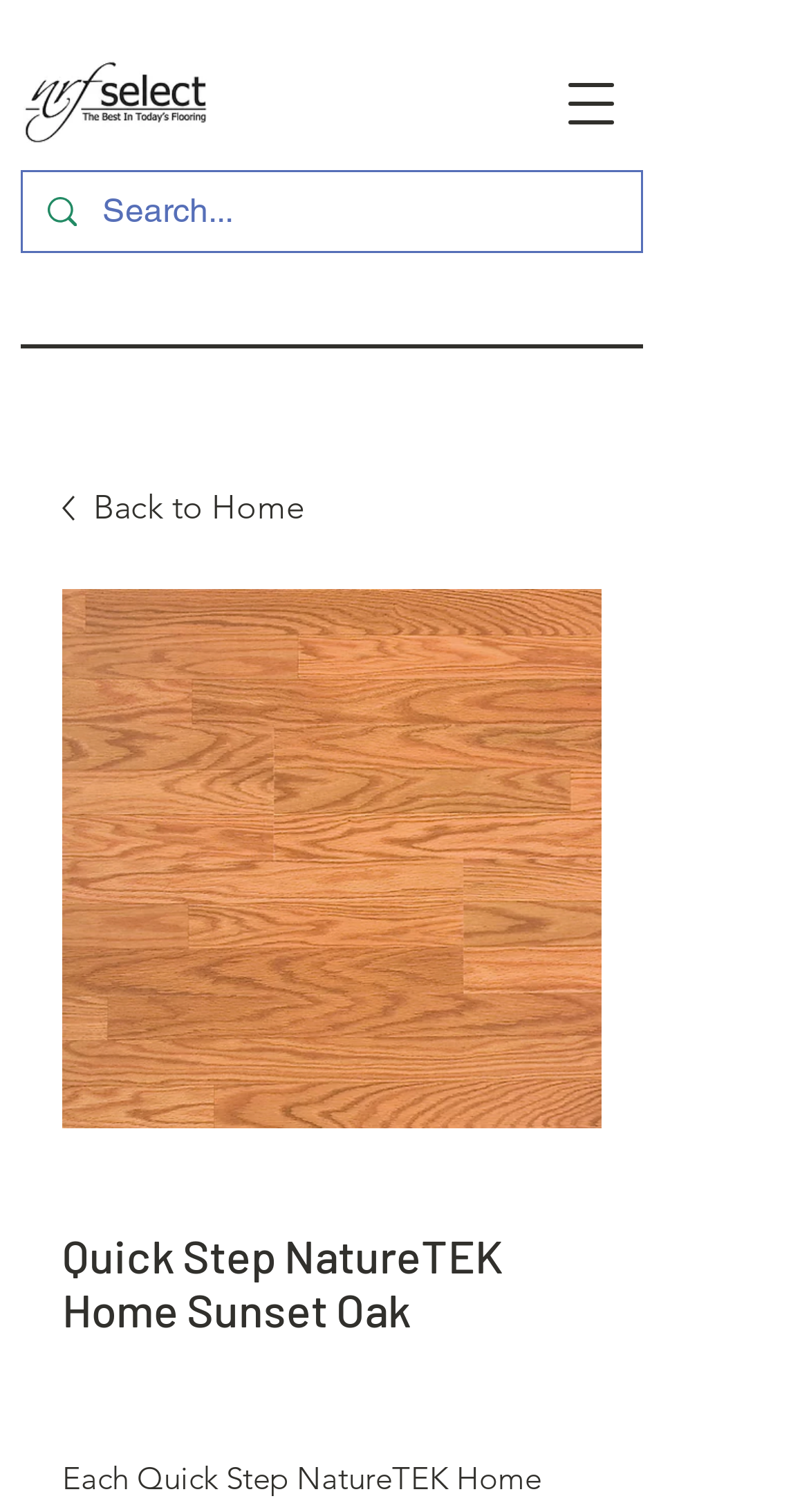Please determine and provide the text content of the webpage's heading.

Quick Step NatureTEK Home Sunset Oak